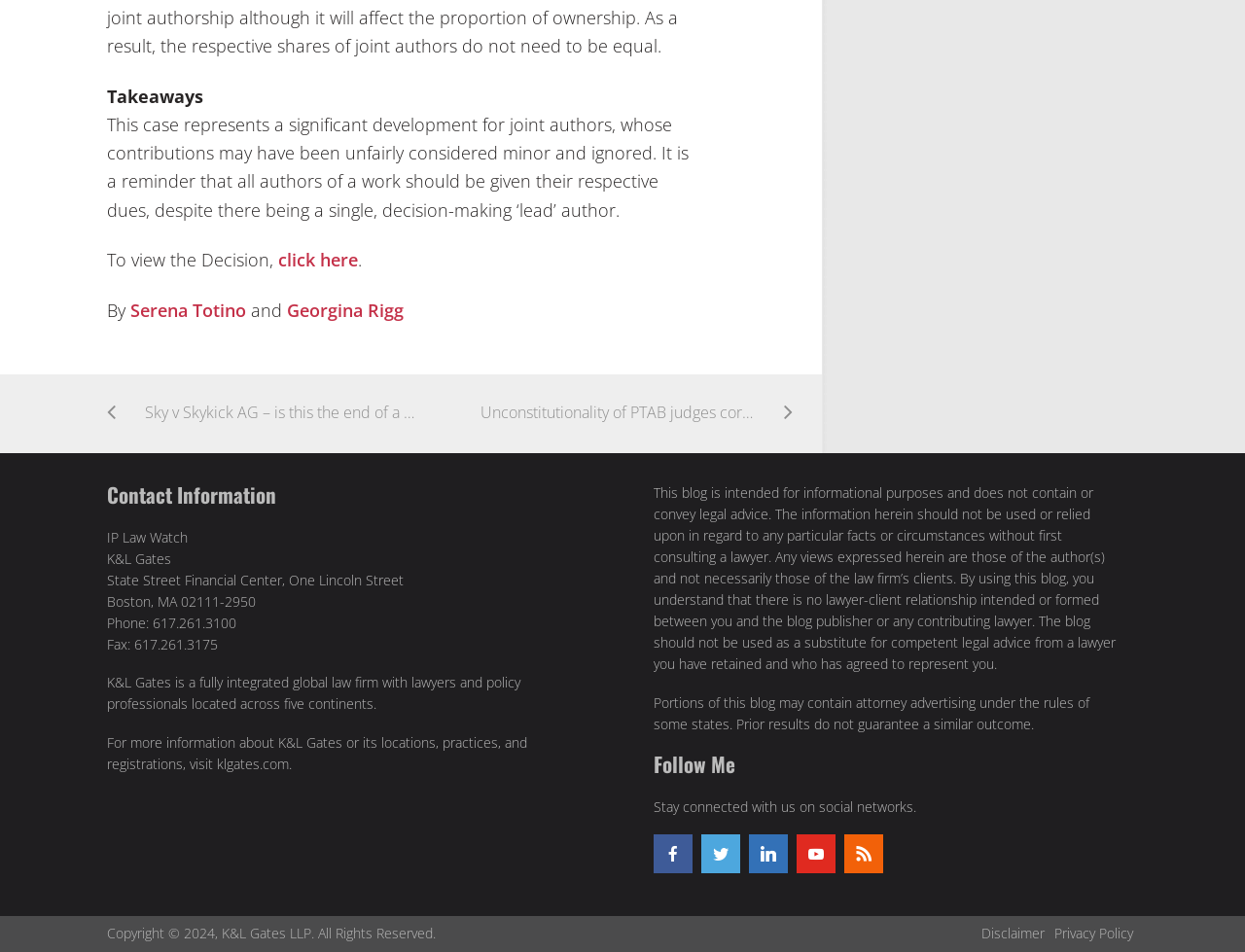Locate the bounding box coordinates of the region to be clicked to comply with the following instruction: "Check out the 'Bestsellers'". The coordinates must be four float numbers between 0 and 1, in the form [left, top, right, bottom].

None